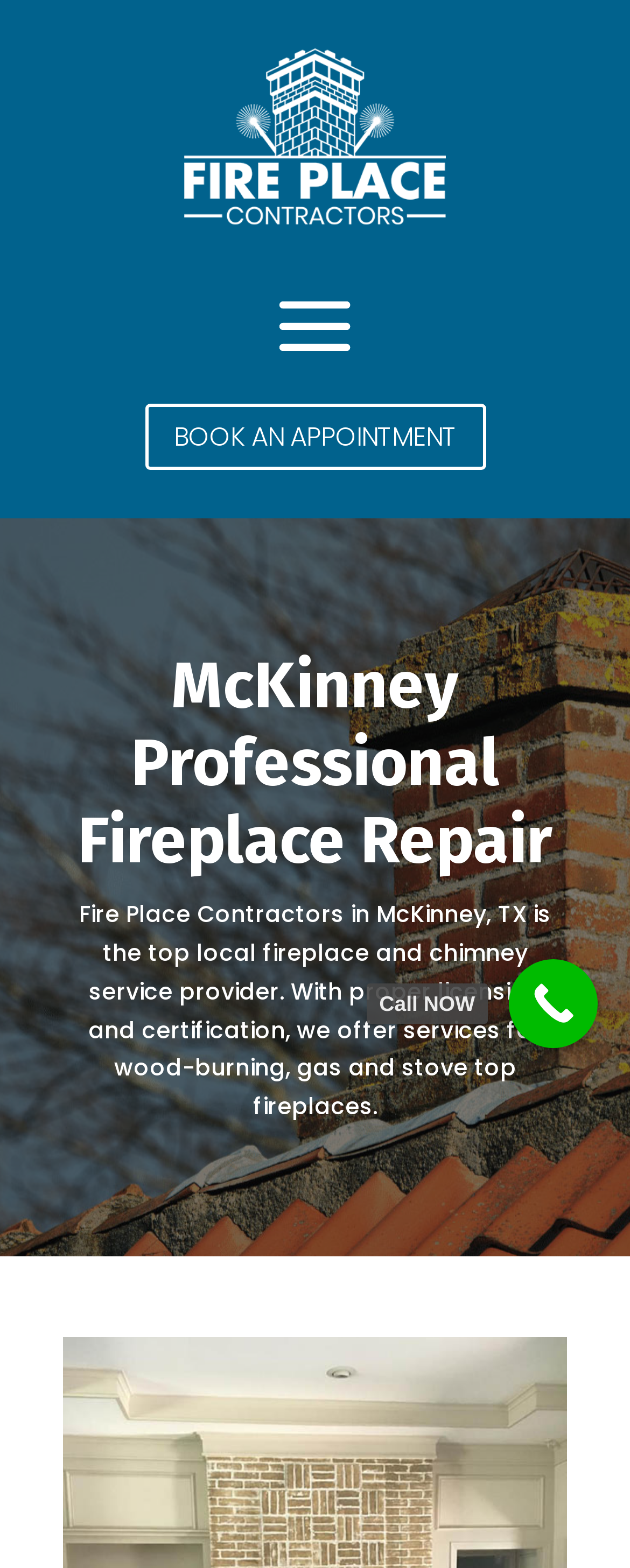What is the location of the service provider?
Deliver a detailed and extensive answer to the question.

The webpage mentions 'Fire Place Contractors in McKinney, TX' which indicates that the location of the service provider is McKinney, Texas.